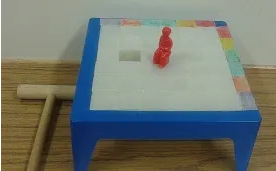Using the information in the image, could you please answer the following question in detail:
What does the bright red figure represent?

The bright red figure standing at the center of the platform represents a player, which is a key element of the adapted game 'Don't Break the Ice' designed for speech therapy, symbolizing the player's presence and interaction in the game.